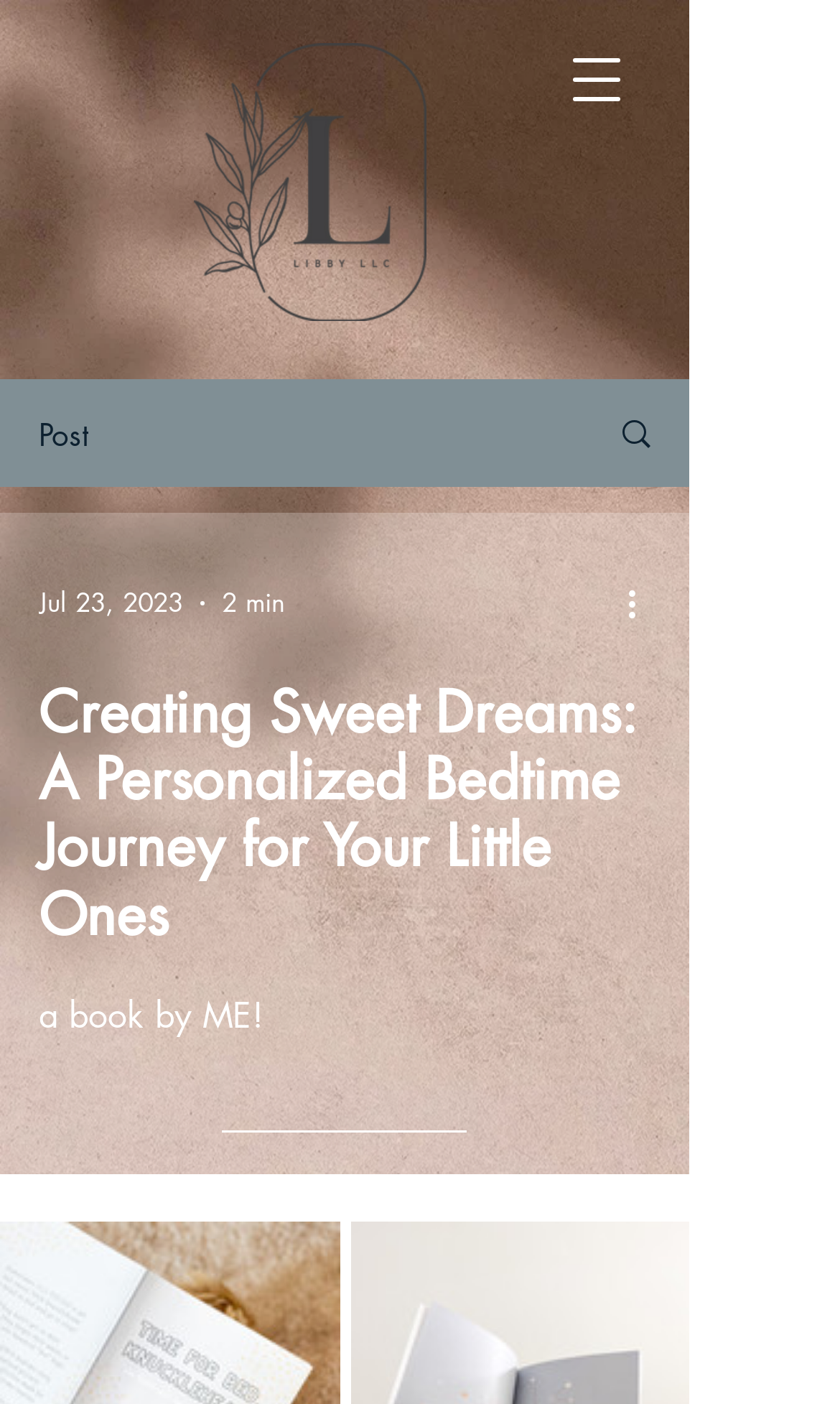Find the bounding box coordinates of the UI element according to this description: "aria-label="More actions"".

[0.738, 0.411, 0.8, 0.448]